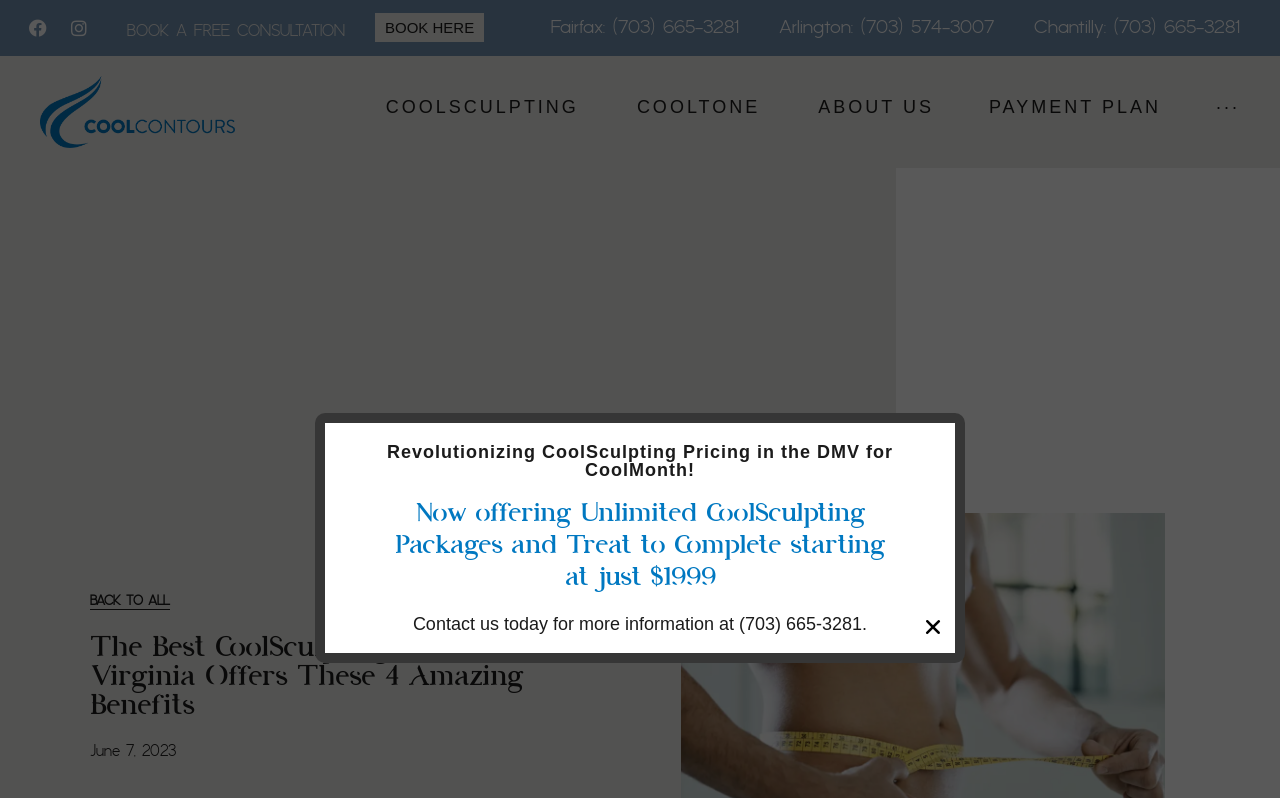Extract the bounding box coordinates for the HTML element that matches this description: "Chantilly: (703) 665-3281". The coordinates should be four float numbers between 0 and 1, i.e., [left, top, right, bottom].

[0.808, 0.02, 0.969, 0.05]